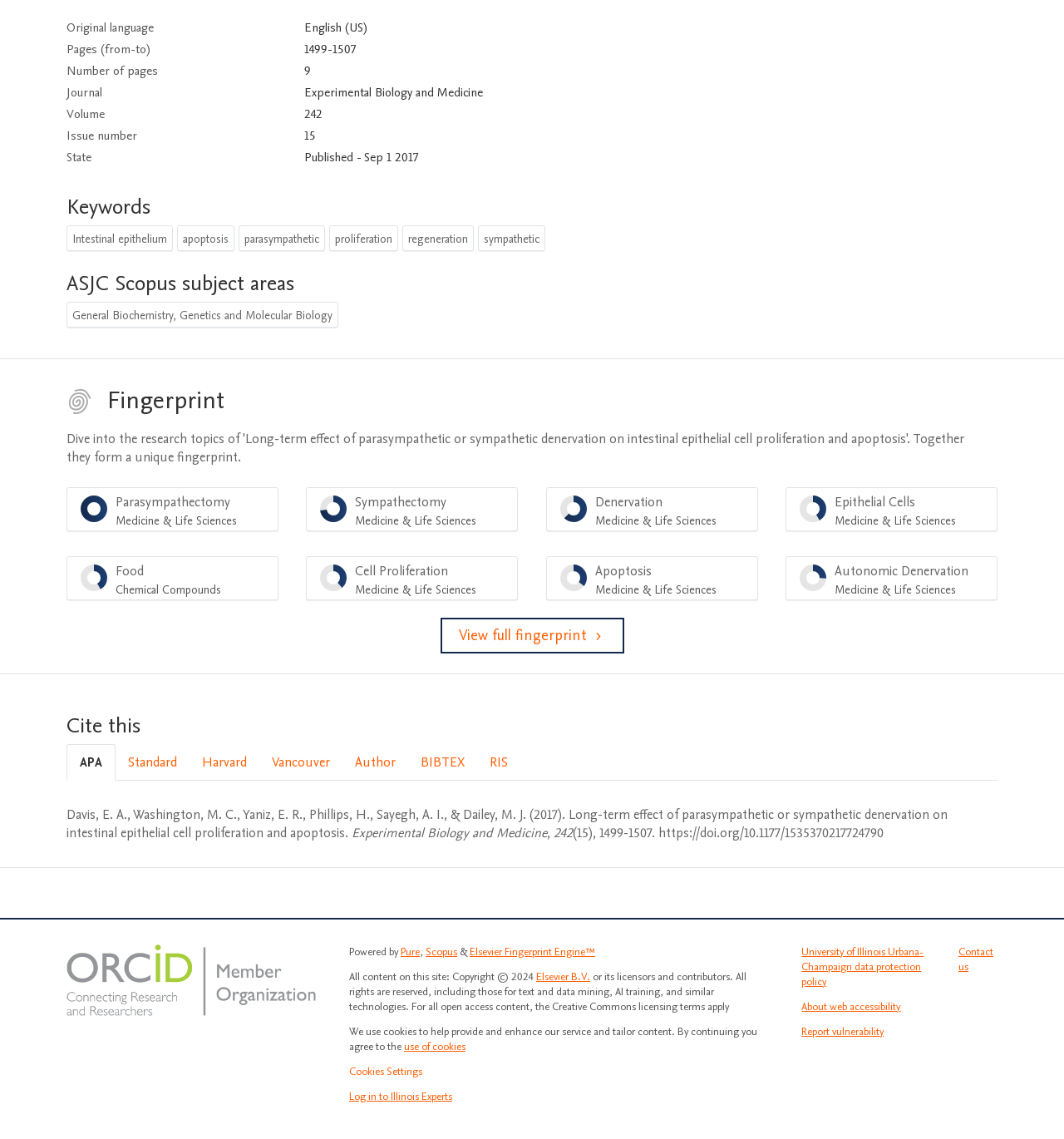Point out the bounding box coordinates of the section to click in order to follow this instruction: "Cite this in APA style".

[0.062, 0.653, 0.109, 0.685]